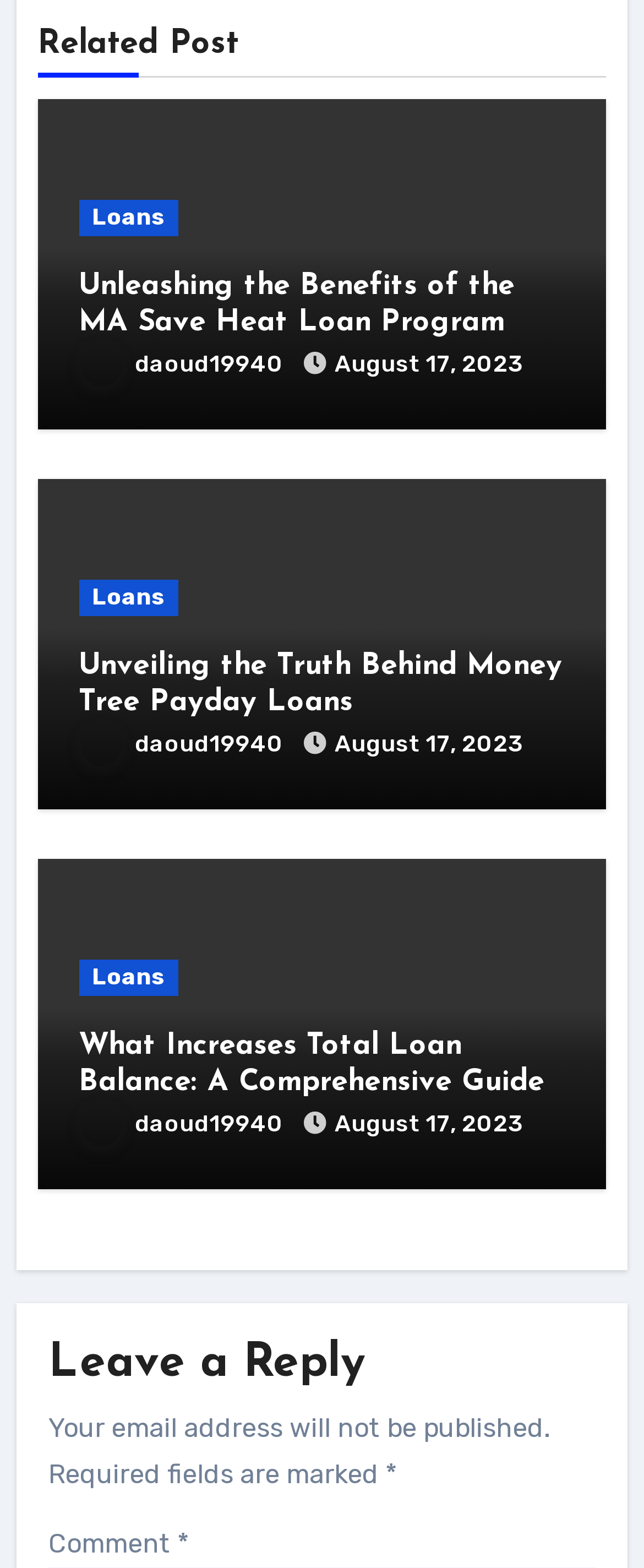Can you find the bounding box coordinates for the element to click on to achieve the instruction: "Leave a reply"?

[0.075, 0.851, 0.925, 0.89]